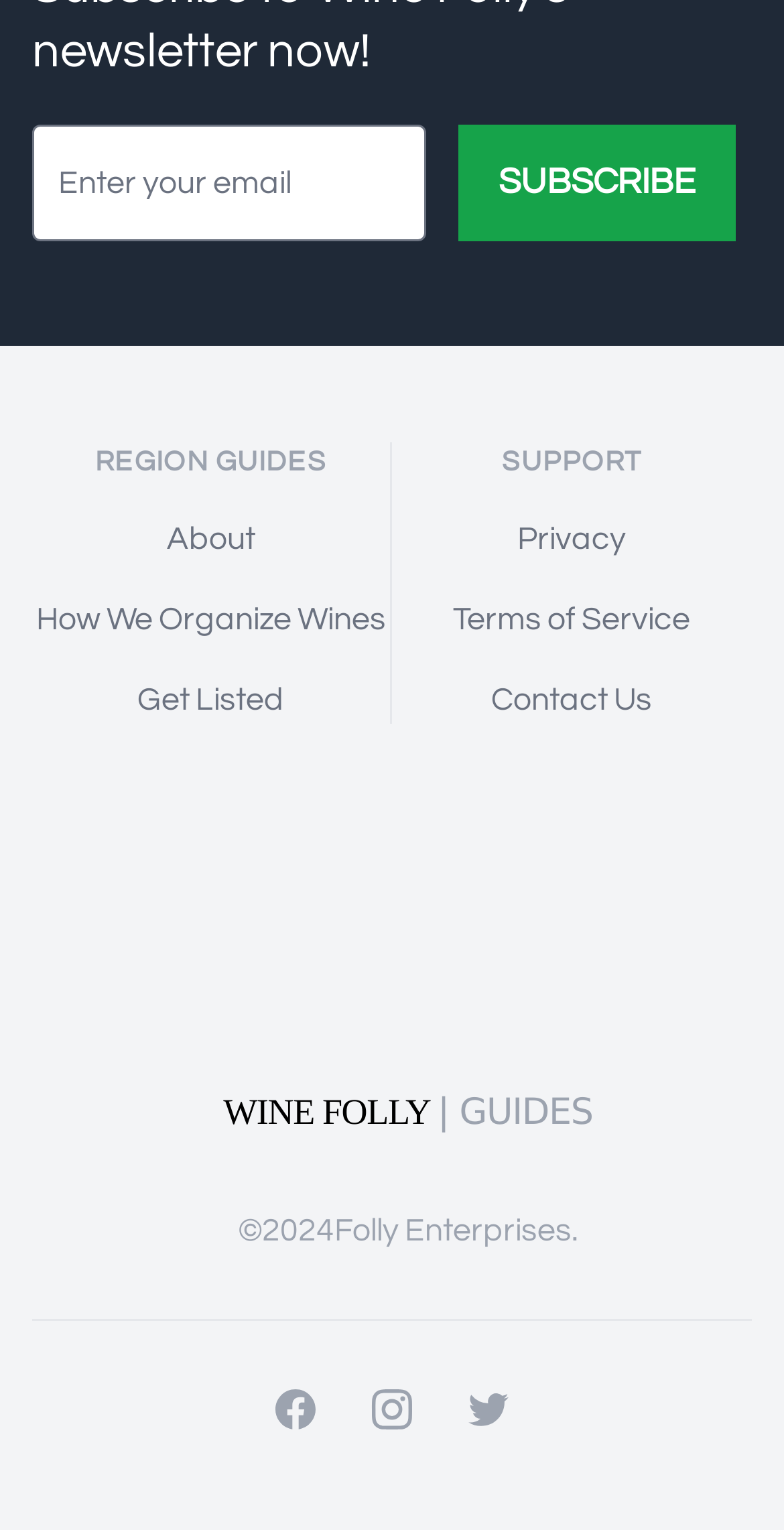Can you pinpoint the bounding box coordinates for the clickable element required for this instruction: "Read about region guides"? The coordinates should be four float numbers between 0 and 1, i.e., [left, top, right, bottom].

[0.041, 0.289, 0.497, 0.315]